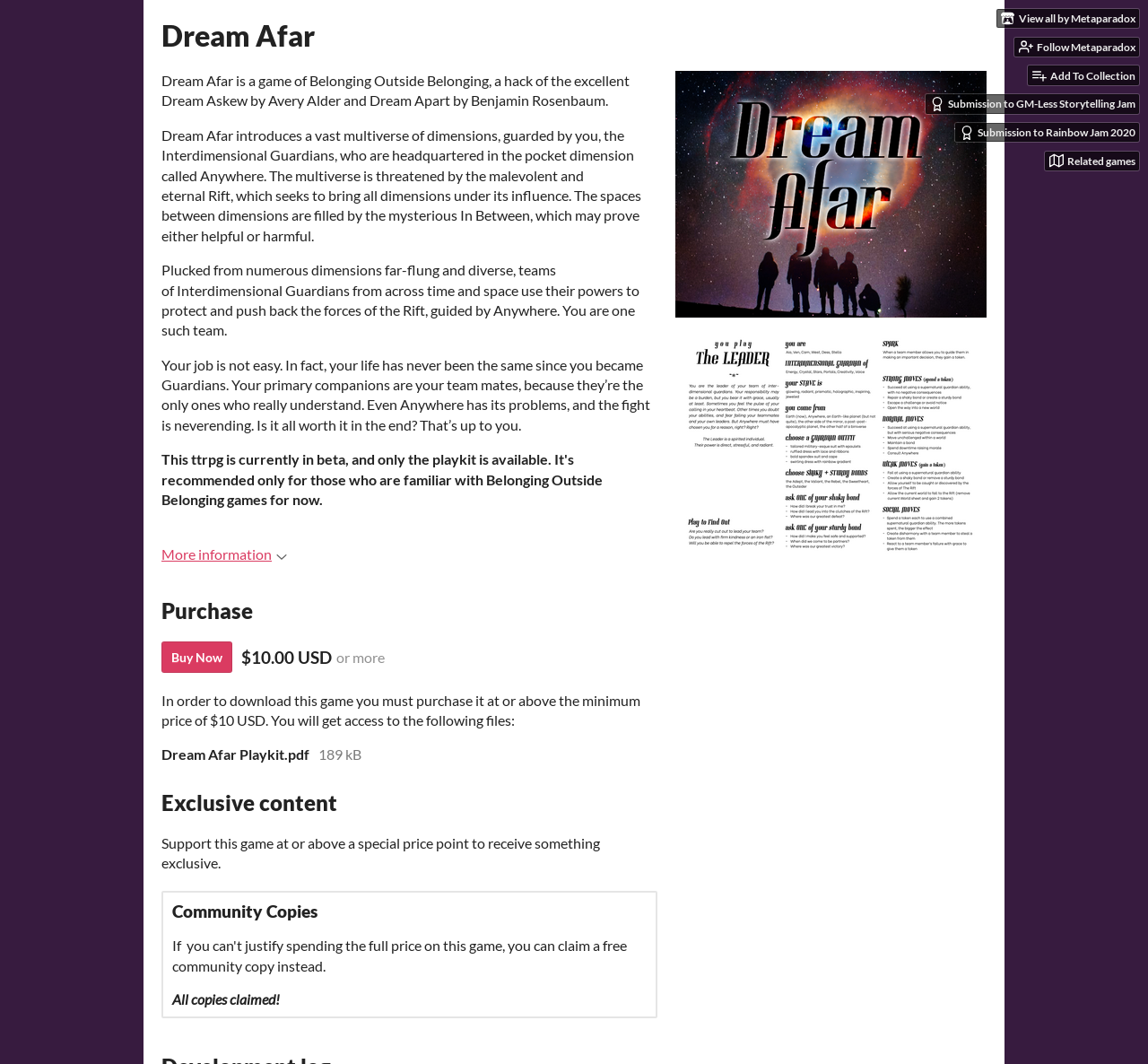Provide the bounding box coordinates for the UI element that is described by this text: "View all by MetaparadoxMetaparadox". The coordinates should be in the form of four float numbers between 0 and 1: [left, top, right, bottom].

[0.868, 0.008, 0.992, 0.026]